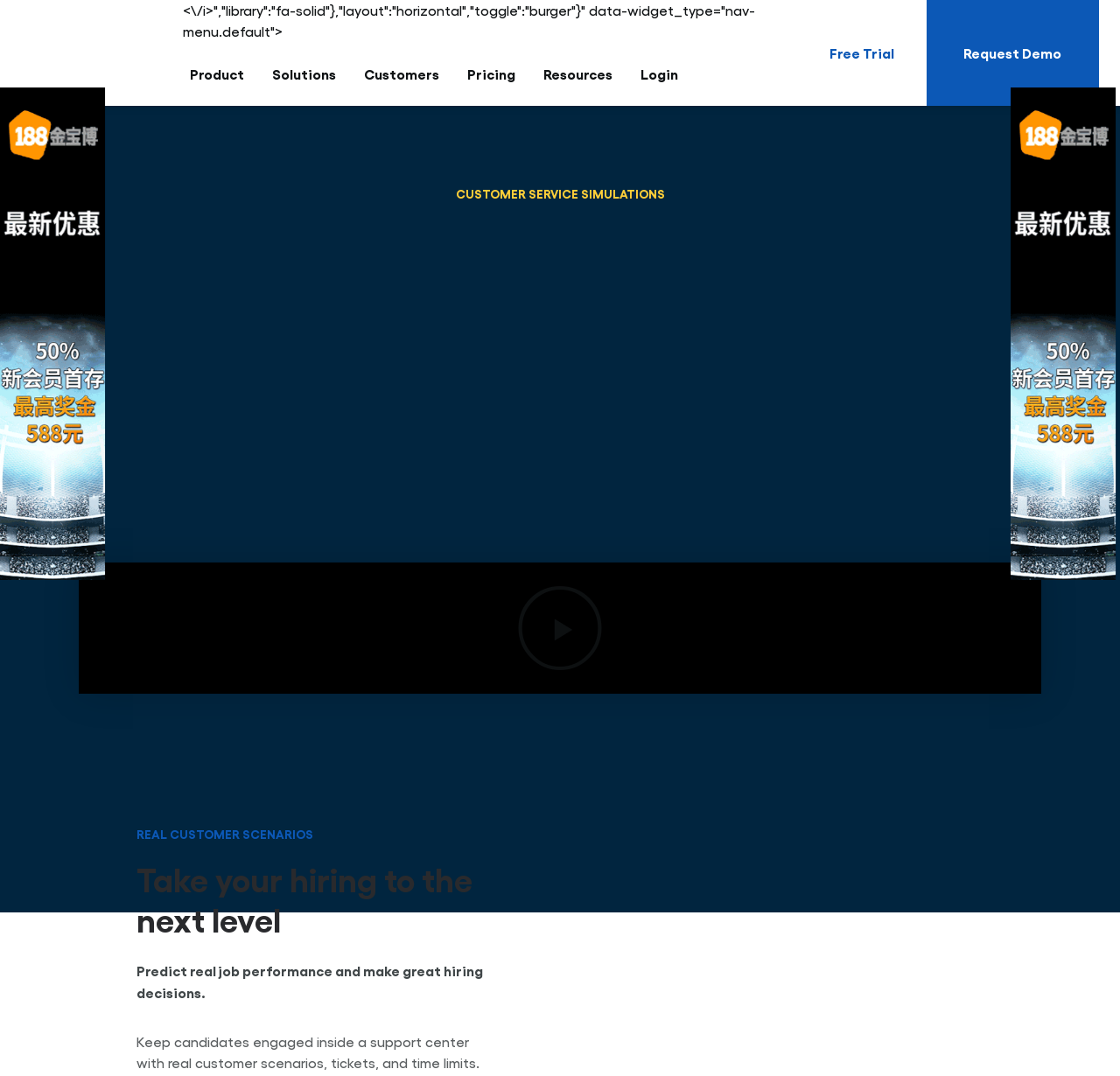Please identify the coordinates of the bounding box that should be clicked to fulfill this instruction: "Go to the Product page".

[0.163, 0.039, 0.224, 0.098]